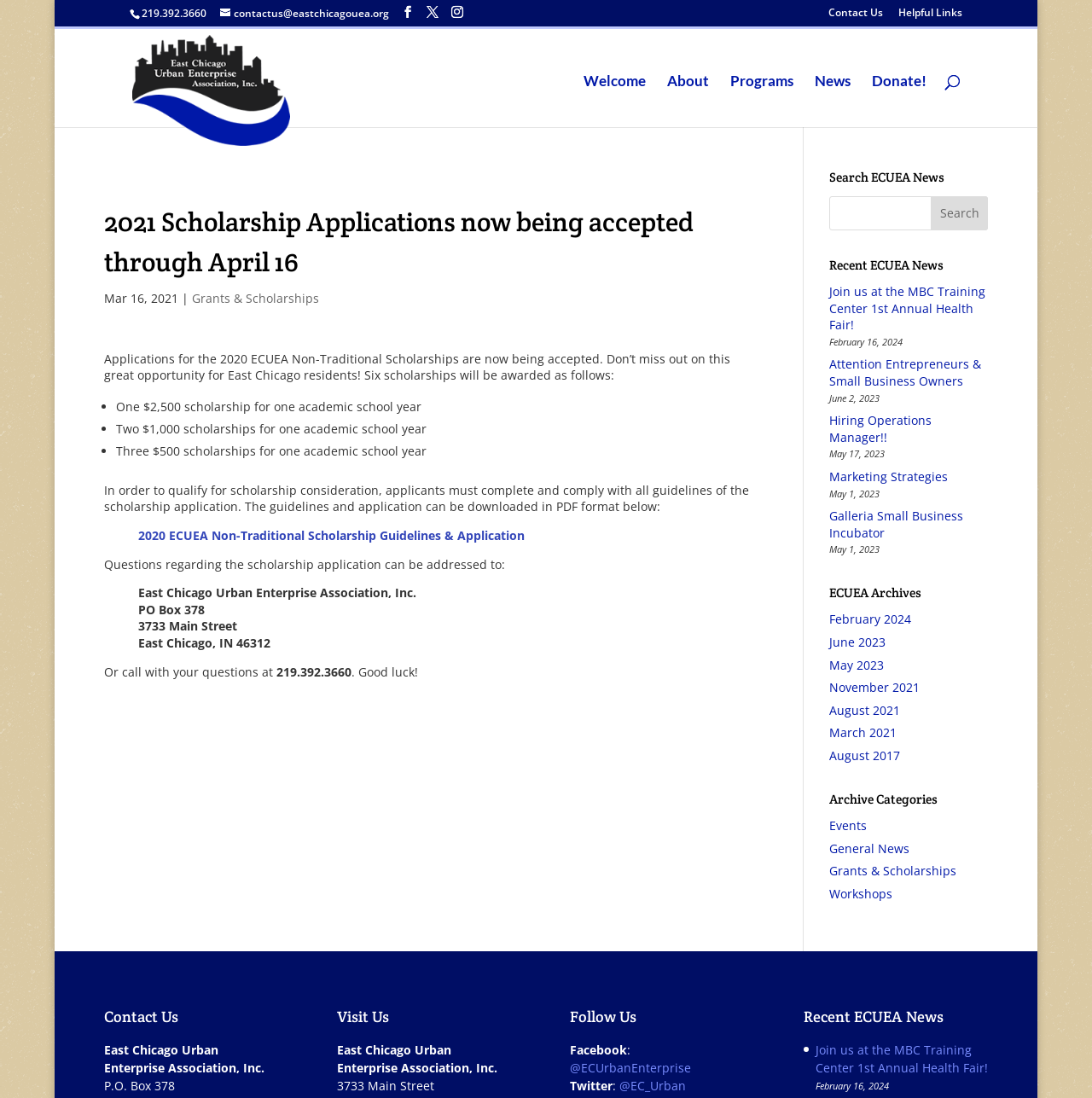Pinpoint the bounding box coordinates of the area that should be clicked to complete the following instruction: "Contact Us". The coordinates must be given as four float numbers between 0 and 1, i.e., [left, top, right, bottom].

[0.759, 0.007, 0.809, 0.023]